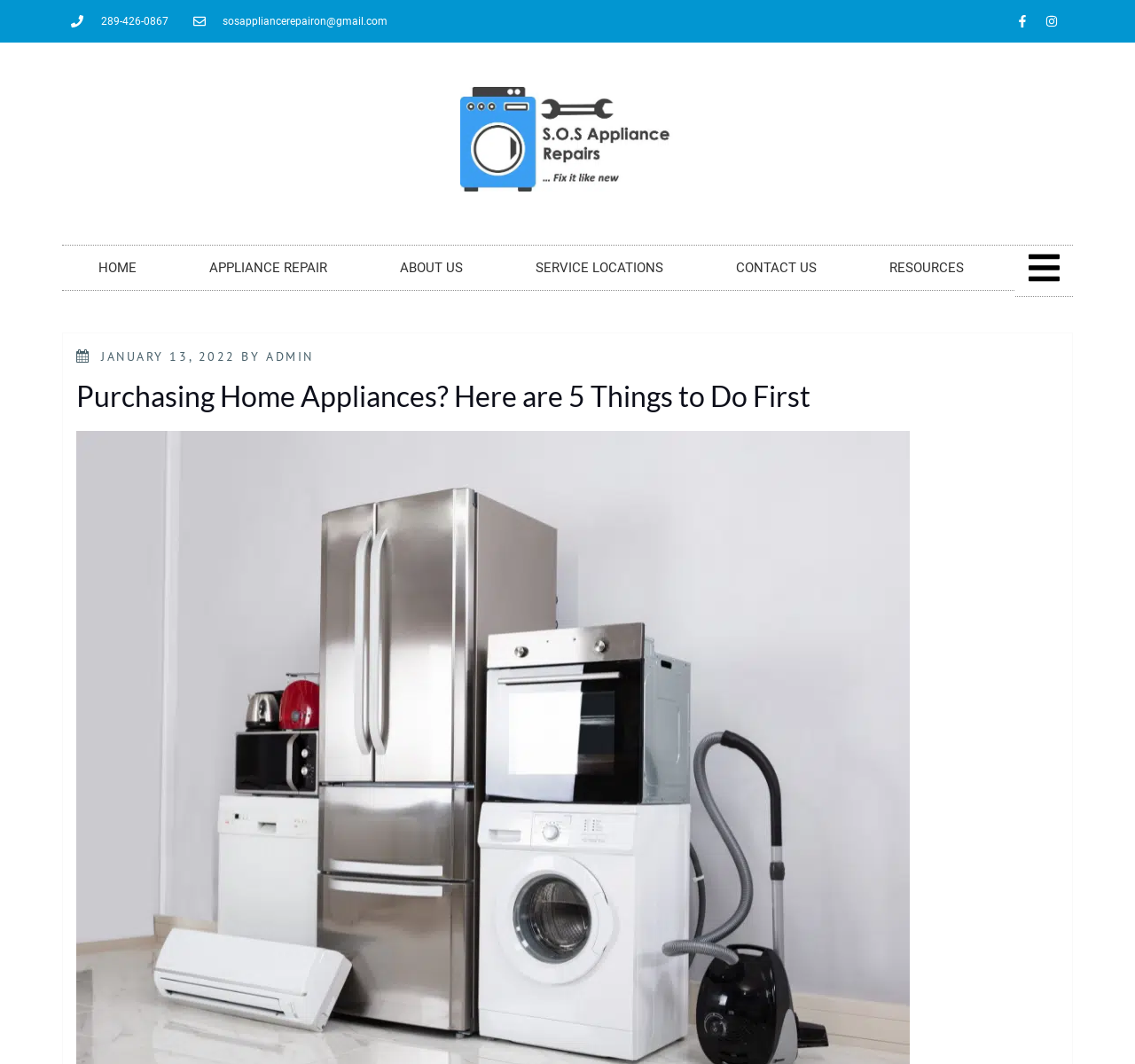Please identify the bounding box coordinates of the clickable area that will allow you to execute the instruction: "click the Facebook link".

[0.89, 0.008, 0.912, 0.032]